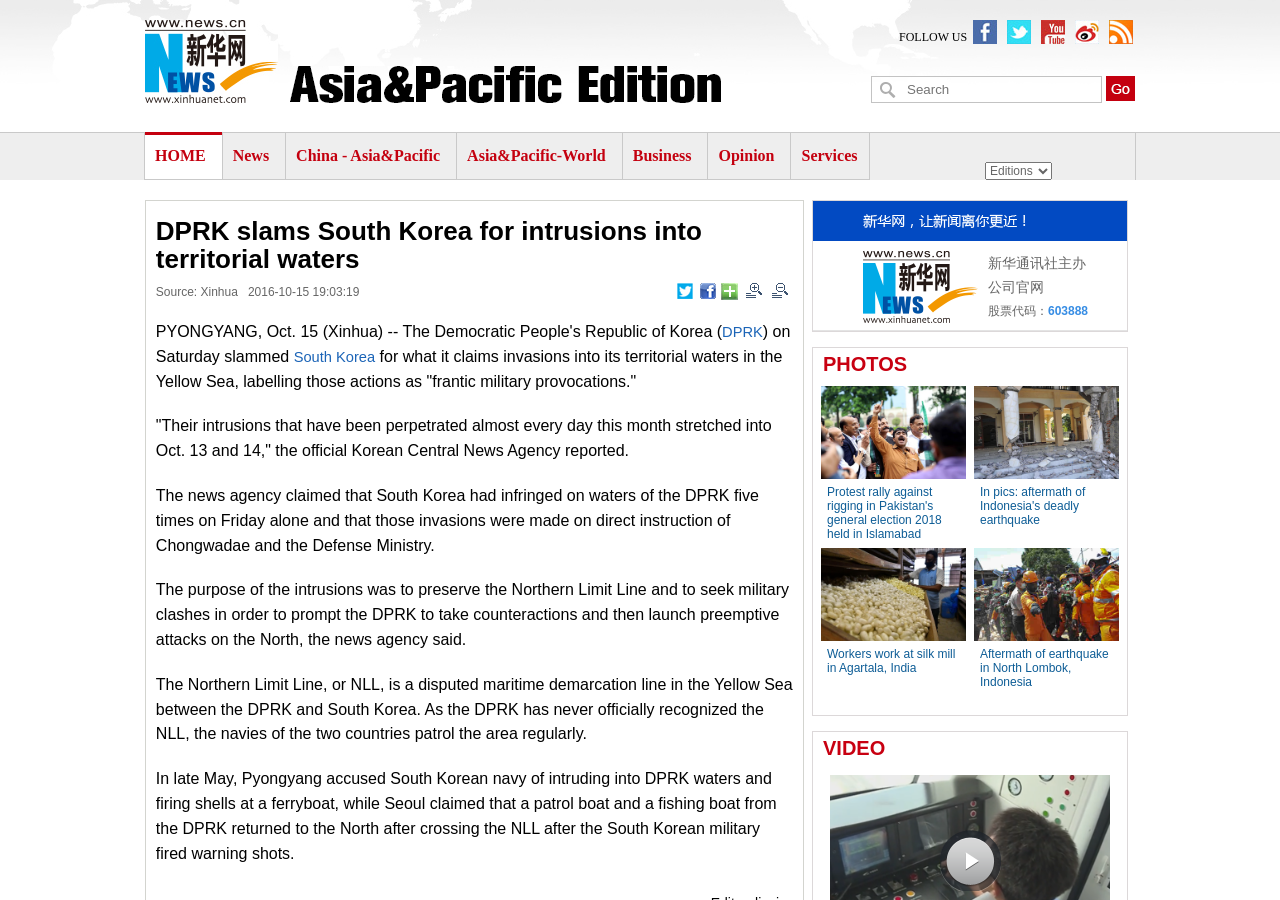Please specify the bounding box coordinates of the clickable region to carry out the following instruction: "Search for news about South Korea". The coordinates should be four float numbers between 0 and 1, in the format [left, top, right, bottom].

[0.229, 0.388, 0.293, 0.405]